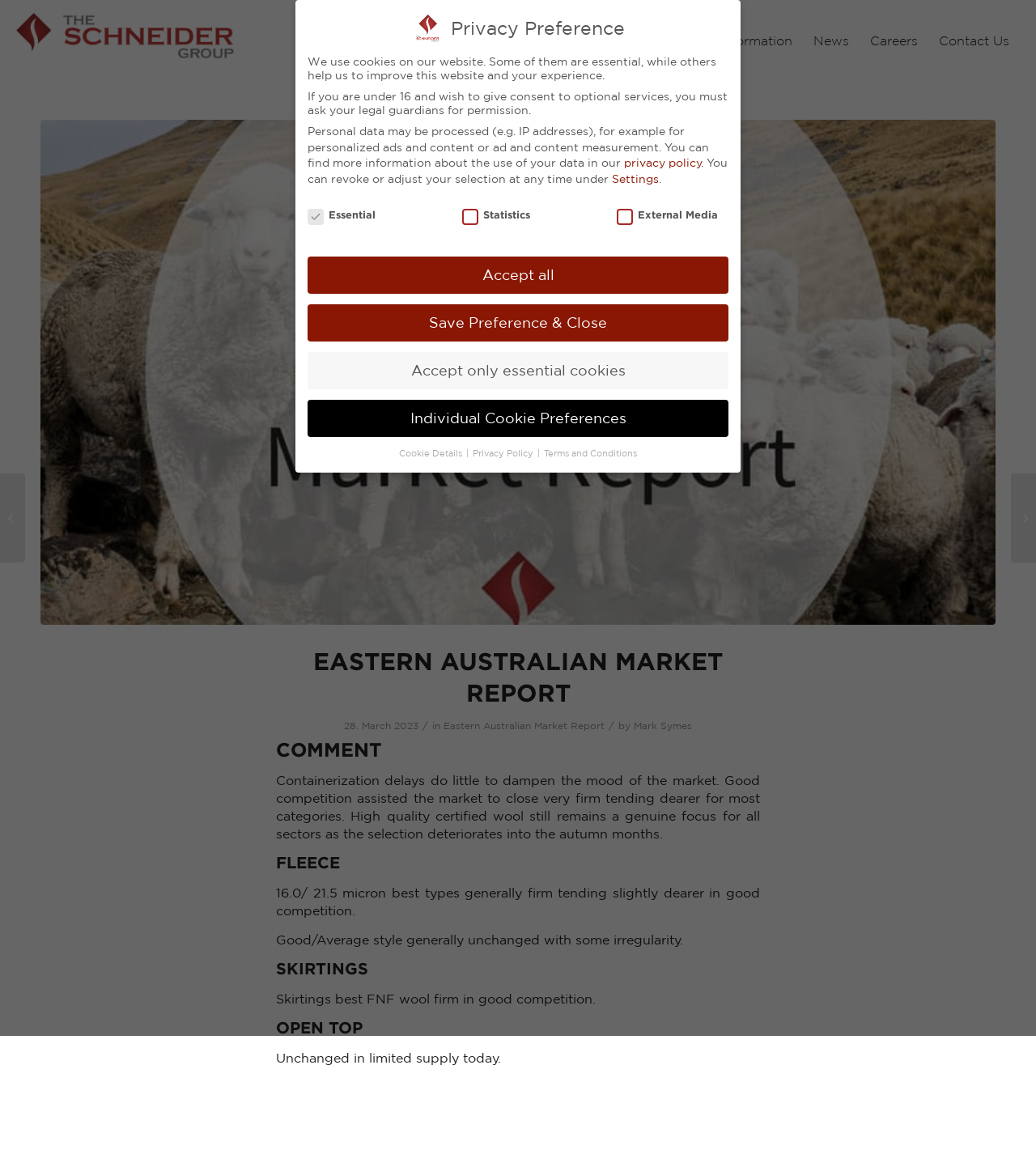Please extract the title of the webpage.

EASTERN AUSTRALIAN MARKET REPORT